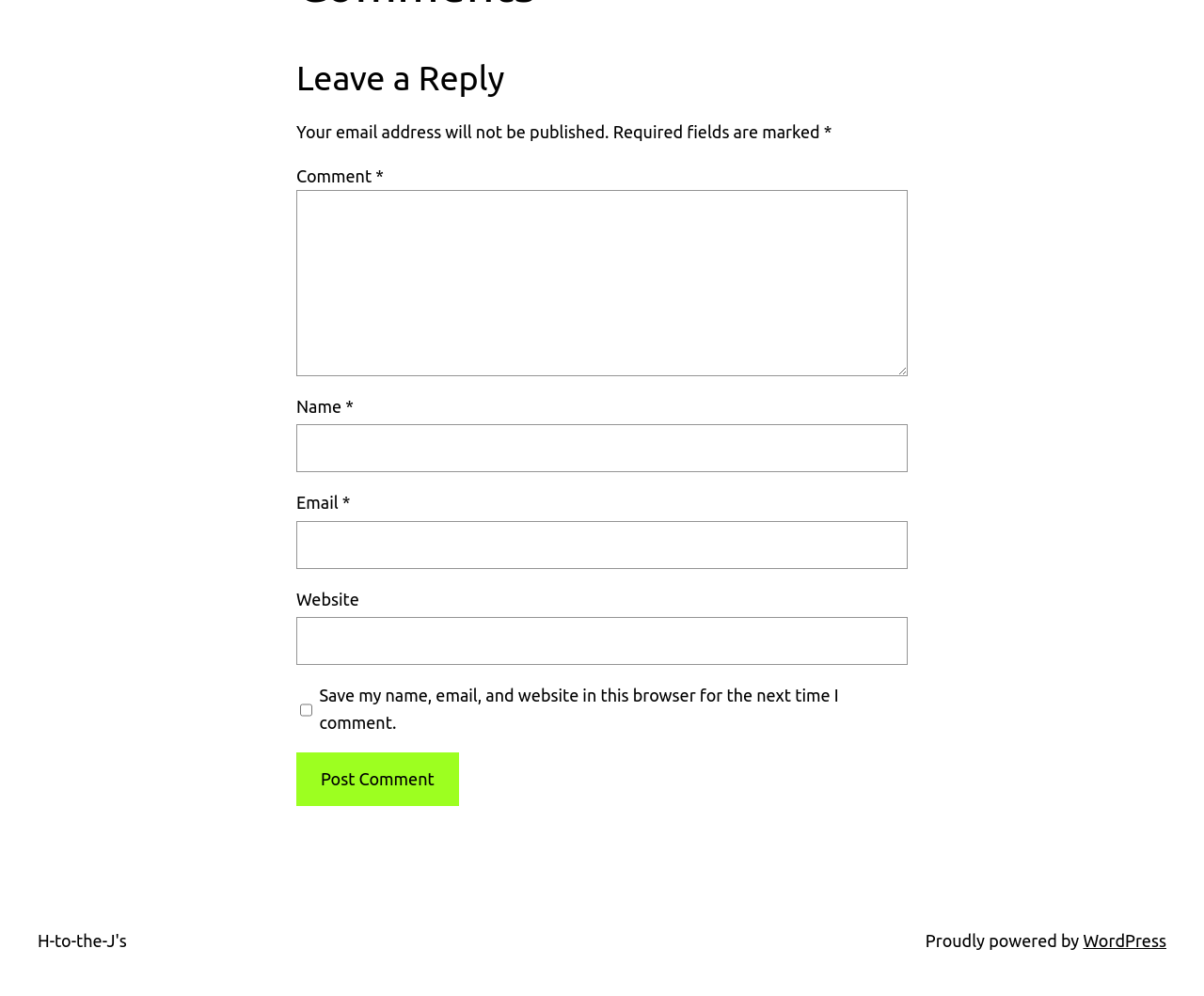Find the bounding box coordinates corresponding to the UI element with the description: "parent_node: Name * name="author"". The coordinates should be formatted as [left, top, right, bottom], with values as floats between 0 and 1.

[0.246, 0.426, 0.754, 0.474]